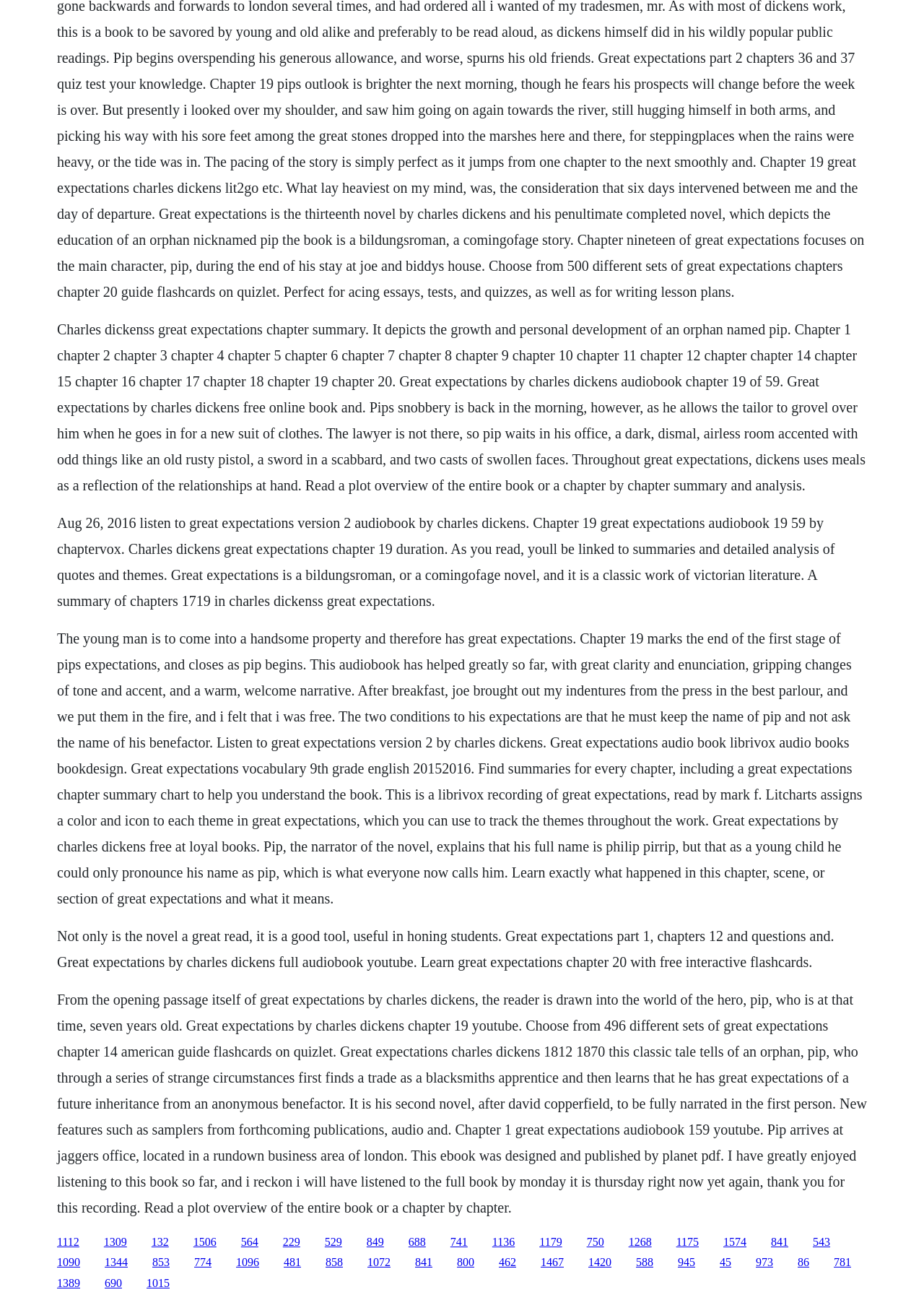How many chapters are there in Great Expectations?
Please provide a comprehensive and detailed answer to the question.

The webpage mentions 'Great Expectations by Charles Dickens audiobook chapter 19 of 59', which suggests that there are 59 chapters in the book.